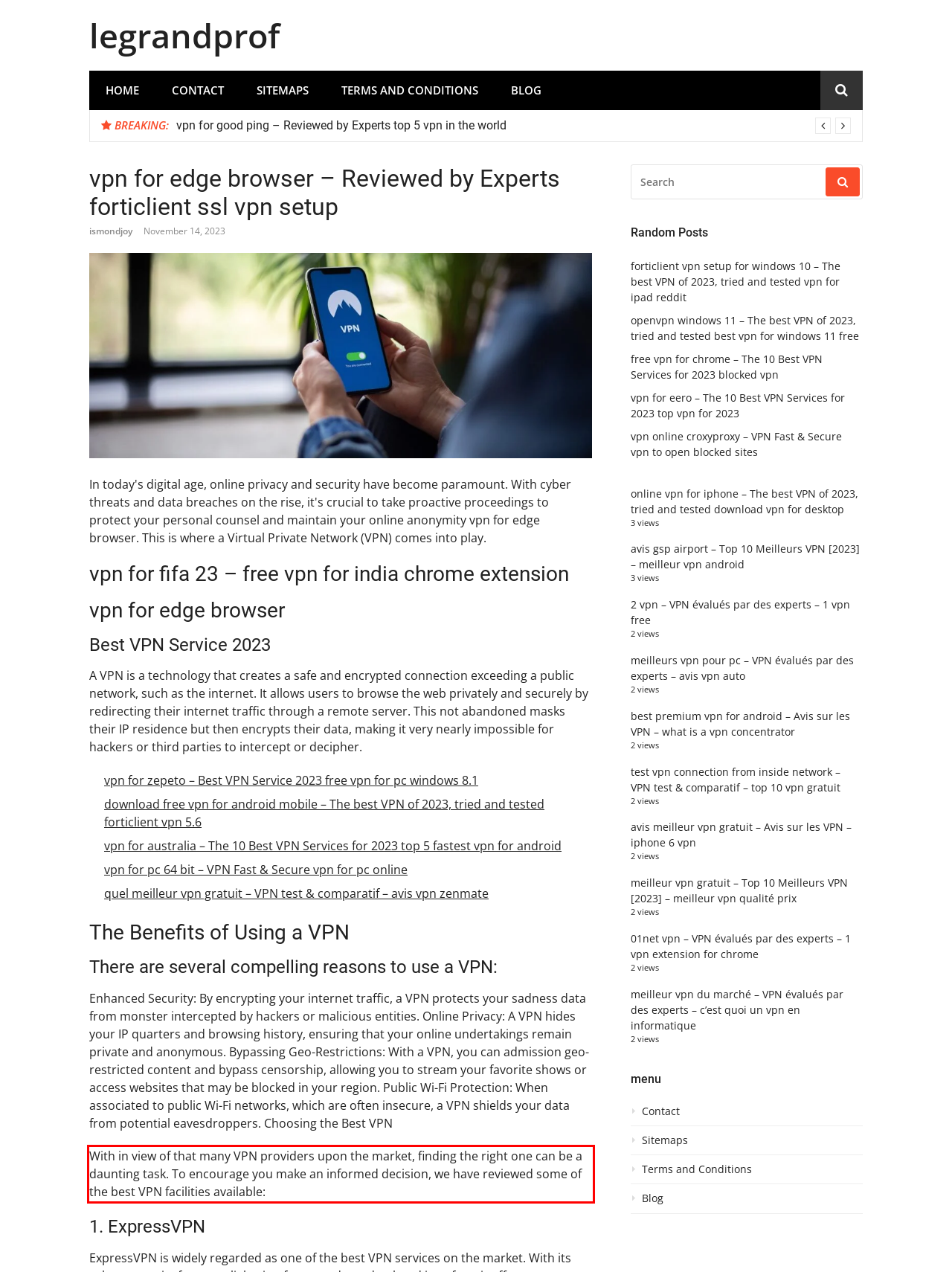The screenshot provided shows a webpage with a red bounding box. Apply OCR to the text within this red bounding box and provide the extracted content.

With in view of that many VPN providers upon the market, finding the right one can be a daunting task. To encourage you make an informed decision, we have reviewed some of the best VPN facilities available: